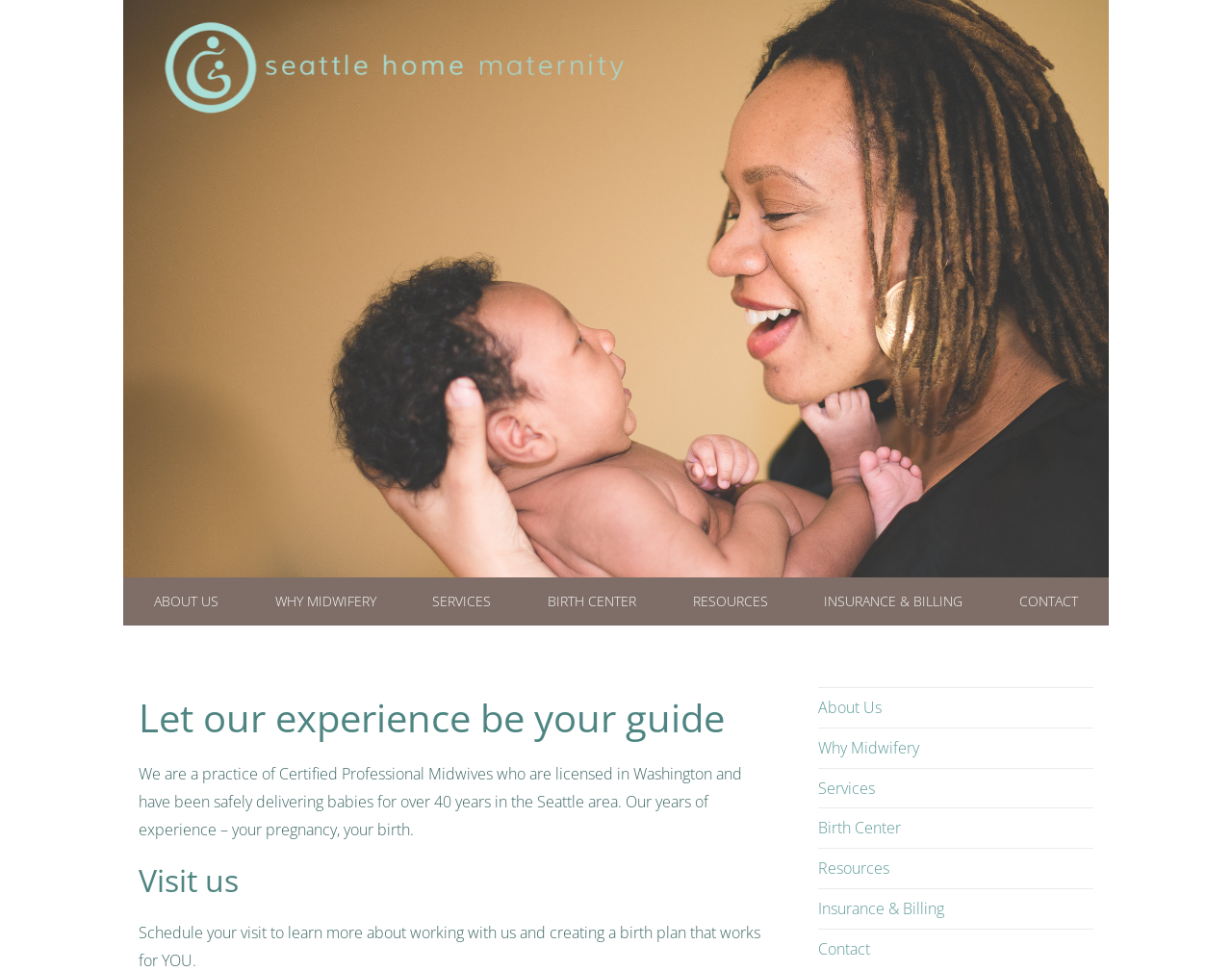Please find the bounding box coordinates of the element that must be clicked to perform the given instruction: "Contact the midwives". The coordinates should be four float numbers from 0 to 1, i.e., [left, top, right, bottom].

[0.815, 0.595, 0.887, 0.644]